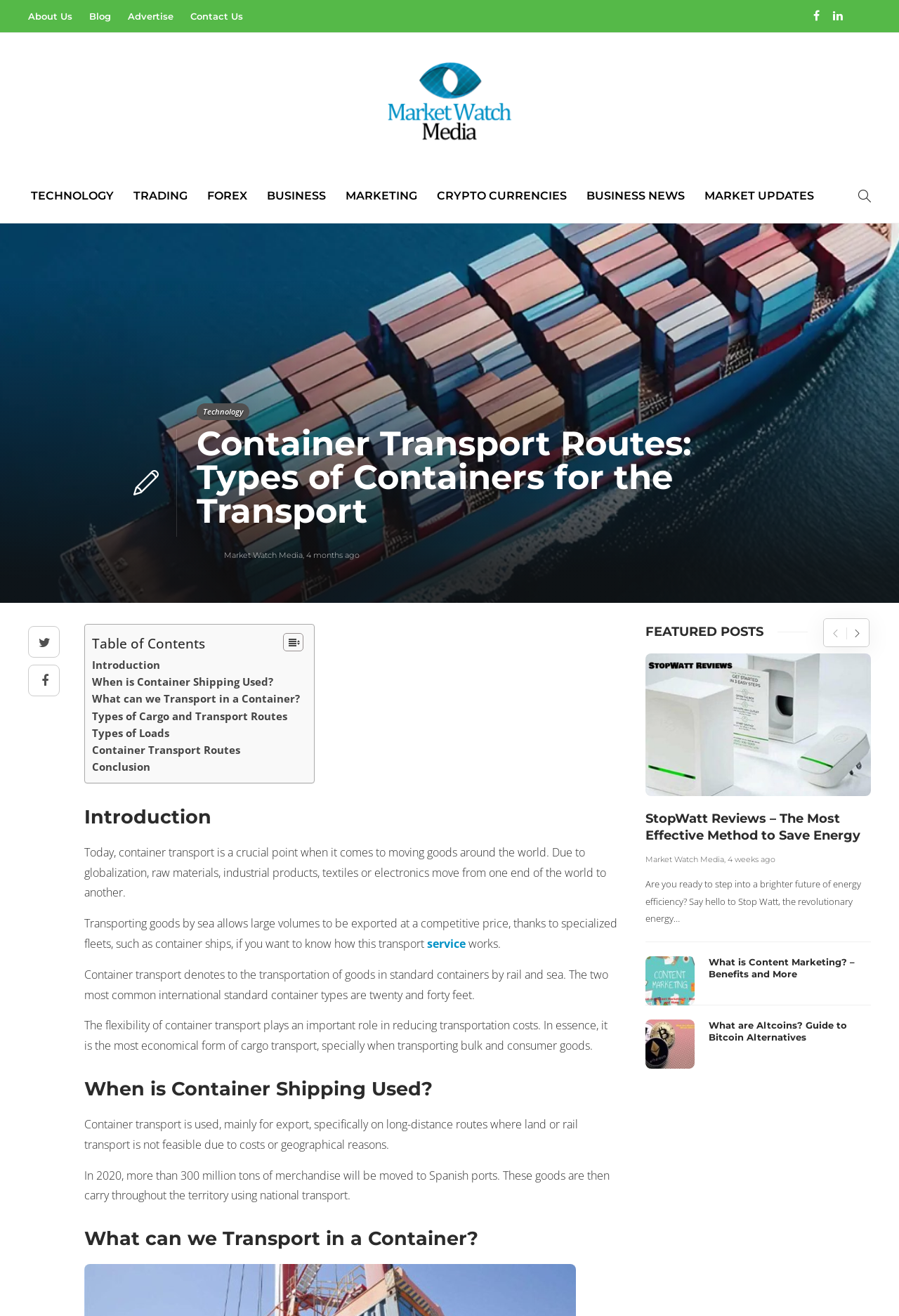Locate the bounding box coordinates of the area you need to click to fulfill this instruction: 'Click on the 'StopWatt Reviews – The Most Effective Method to Save Energy' article'. The coordinates must be in the form of four float numbers ranging from 0 to 1: [left, top, right, bottom].

[0.718, 0.615, 0.969, 0.641]